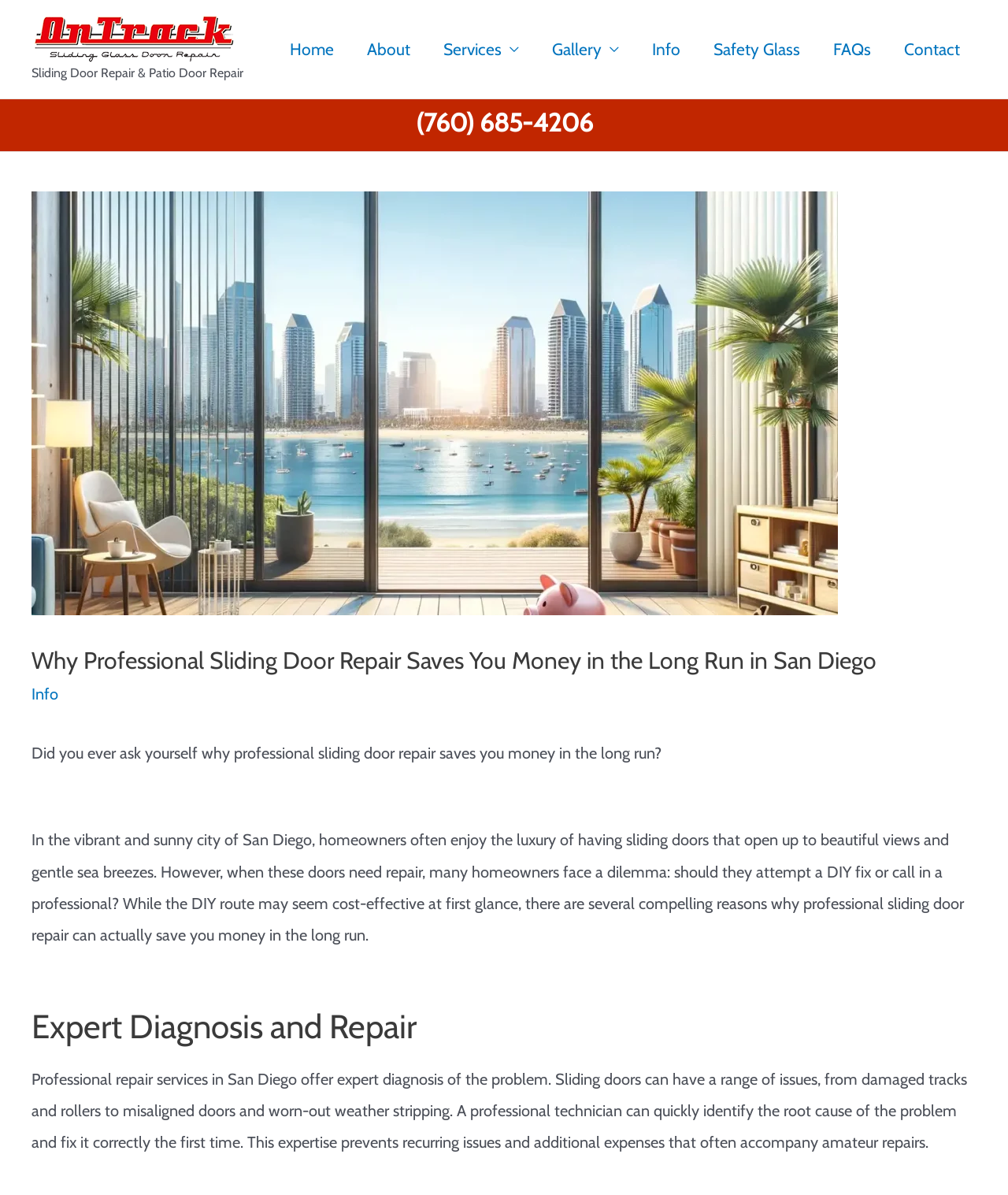Identify the headline of the webpage and generate its text content.

Why Professional Sliding Door Repair Saves You Money in the Long Run in San Diego